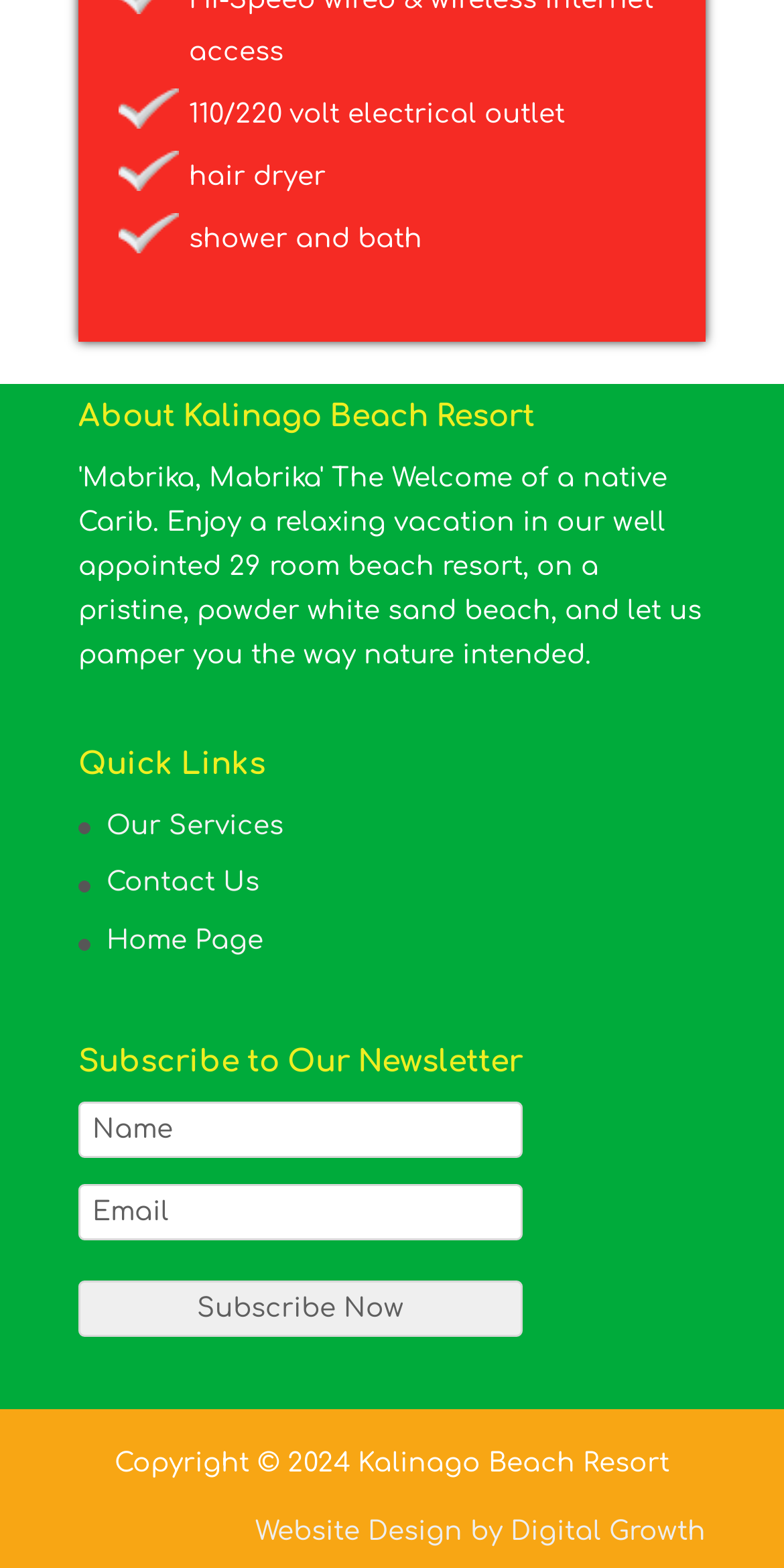What is the purpose of the 'Subscribe to Our Newsletter' section? Refer to the image and provide a one-word or short phrase answer.

To subscribe to the newsletter